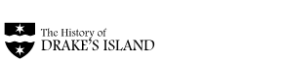Given the content of the image, can you provide a detailed answer to the question?
What is the purpose of the logo?

The logo is likely used for branding or as a heading, signifying the focus of the associated content and providing a visual element that enhances the thematic coherence of the webpage dedicated to exploring the past and significance of Drake's Island.